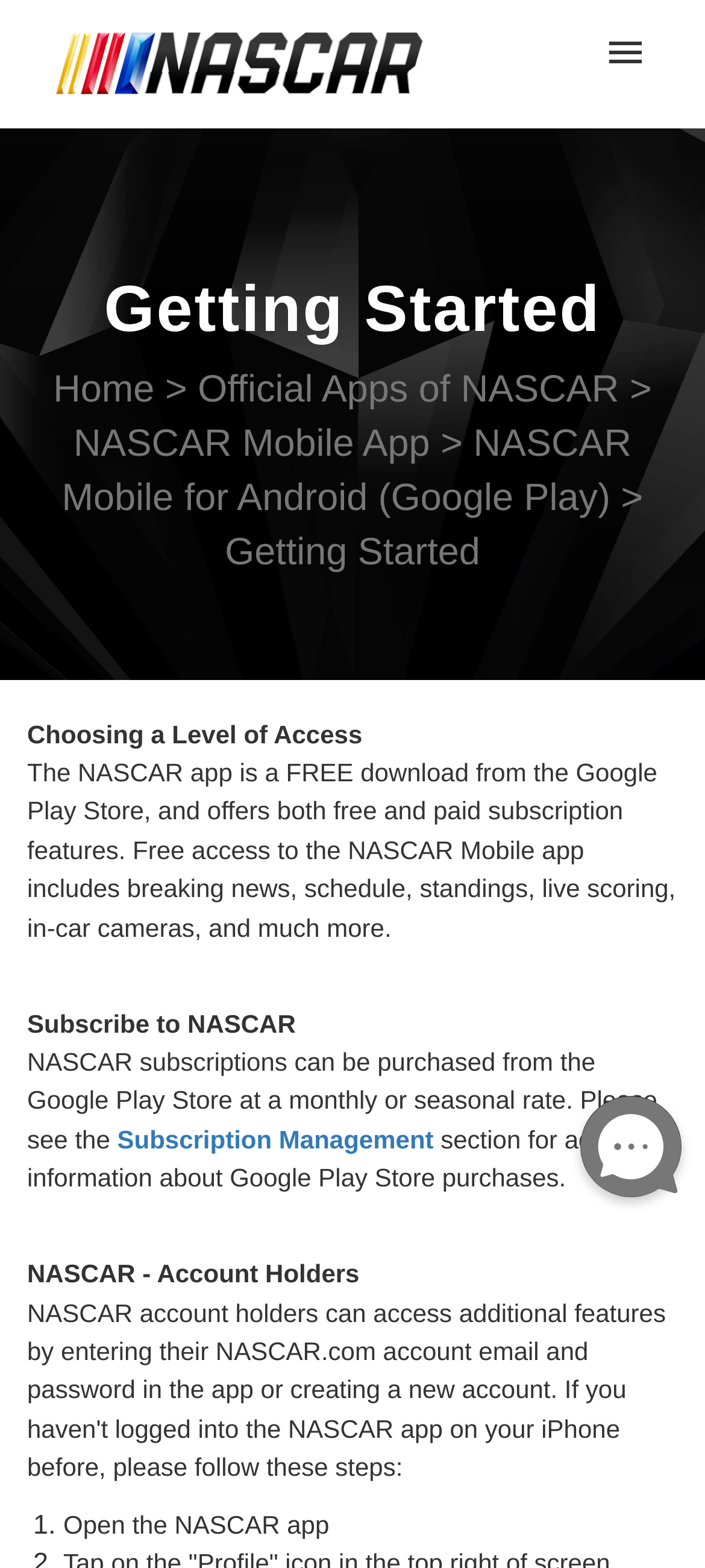Please determine the bounding box coordinates of the area that needs to be clicked to complete this task: 'Click on My tickets'. The coordinates must be four float numbers between 0 and 1, formatted as [left, top, right, bottom].

[0.0, 0.082, 1.0, 0.128]